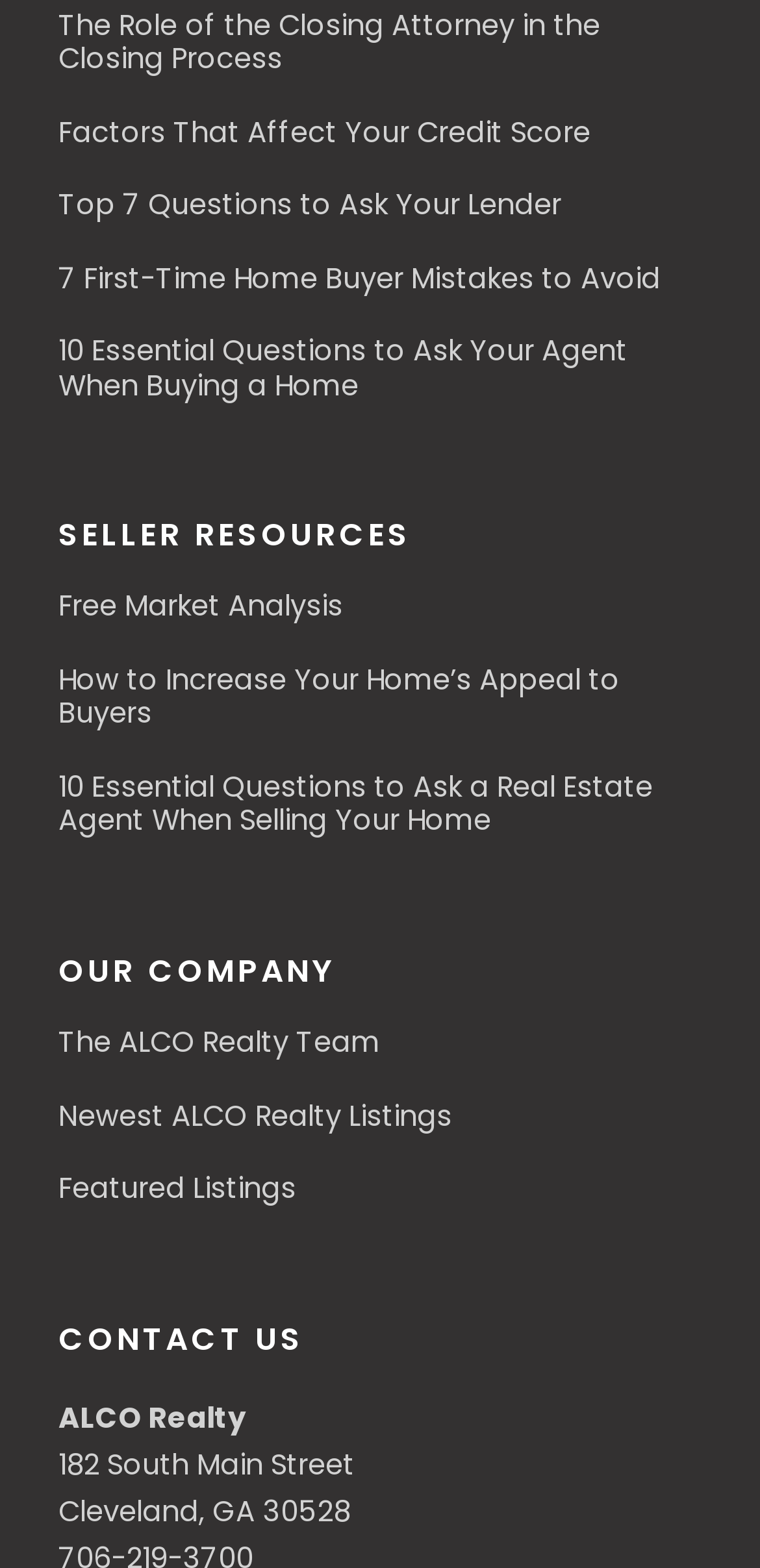Determine the bounding box coordinates of the clickable region to execute the instruction: "View the newest ALCO Realty listings". The coordinates should be four float numbers between 0 and 1, denoted as [left, top, right, bottom].

[0.077, 0.701, 0.923, 0.723]